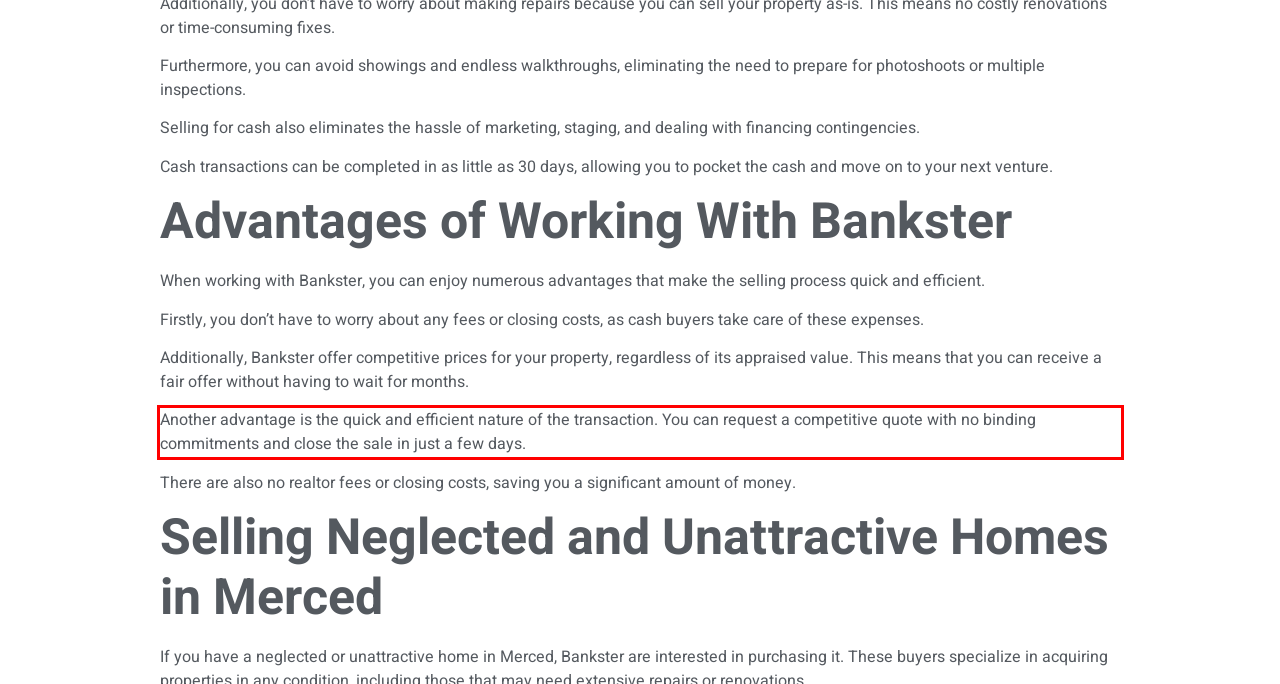There is a UI element on the webpage screenshot marked by a red bounding box. Extract and generate the text content from within this red box.

Another advantage is the quick and efficient nature of the transaction. You can request a competitive quote with no binding commitments and close the sale in just a few days.